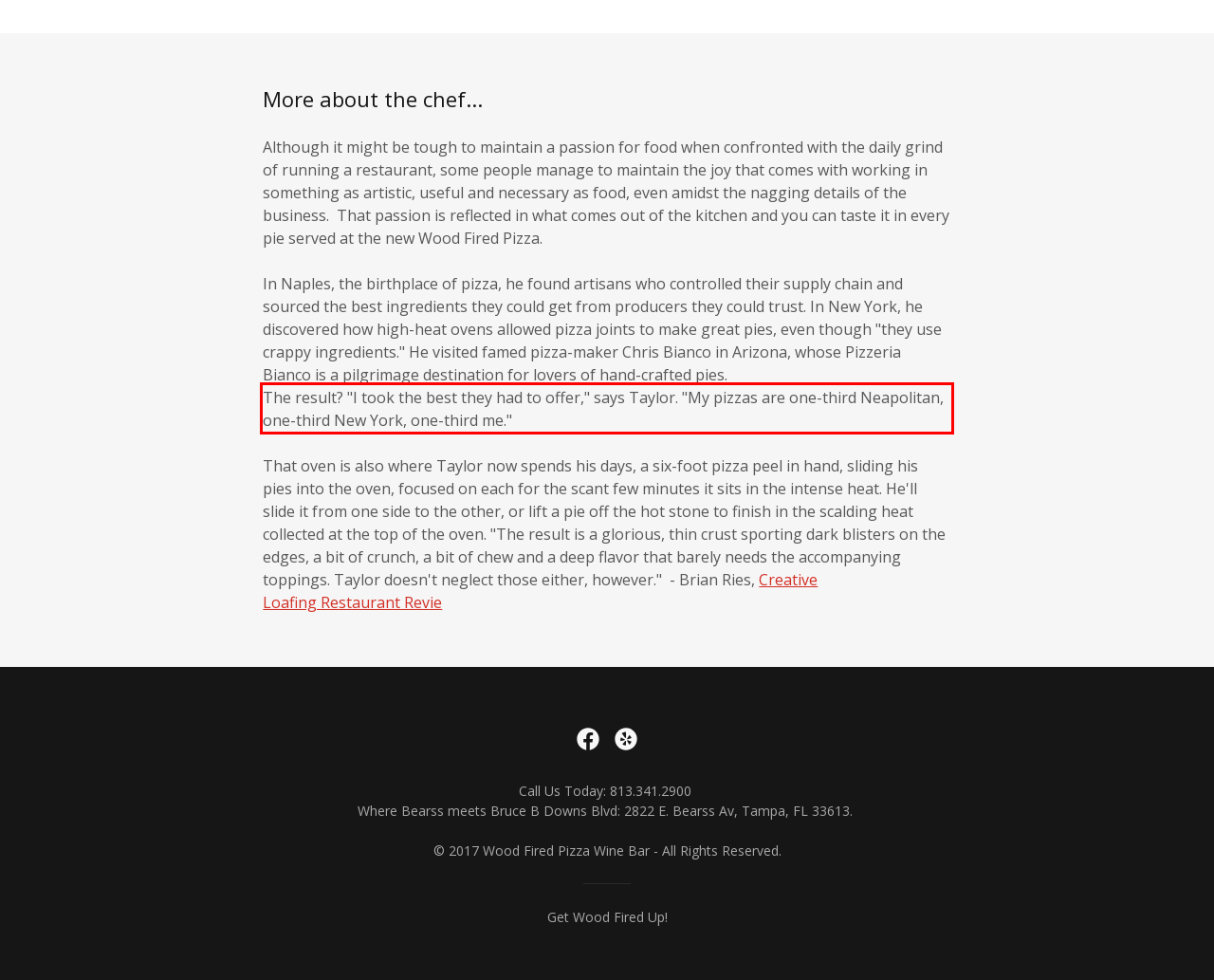The screenshot you have been given contains a UI element surrounded by a red rectangle. Use OCR to read and extract the text inside this red rectangle.

The result? "I took the best they had to offer," says Taylor. "My pizzas are one-third Neapolitan, one-third New York, one-third me."